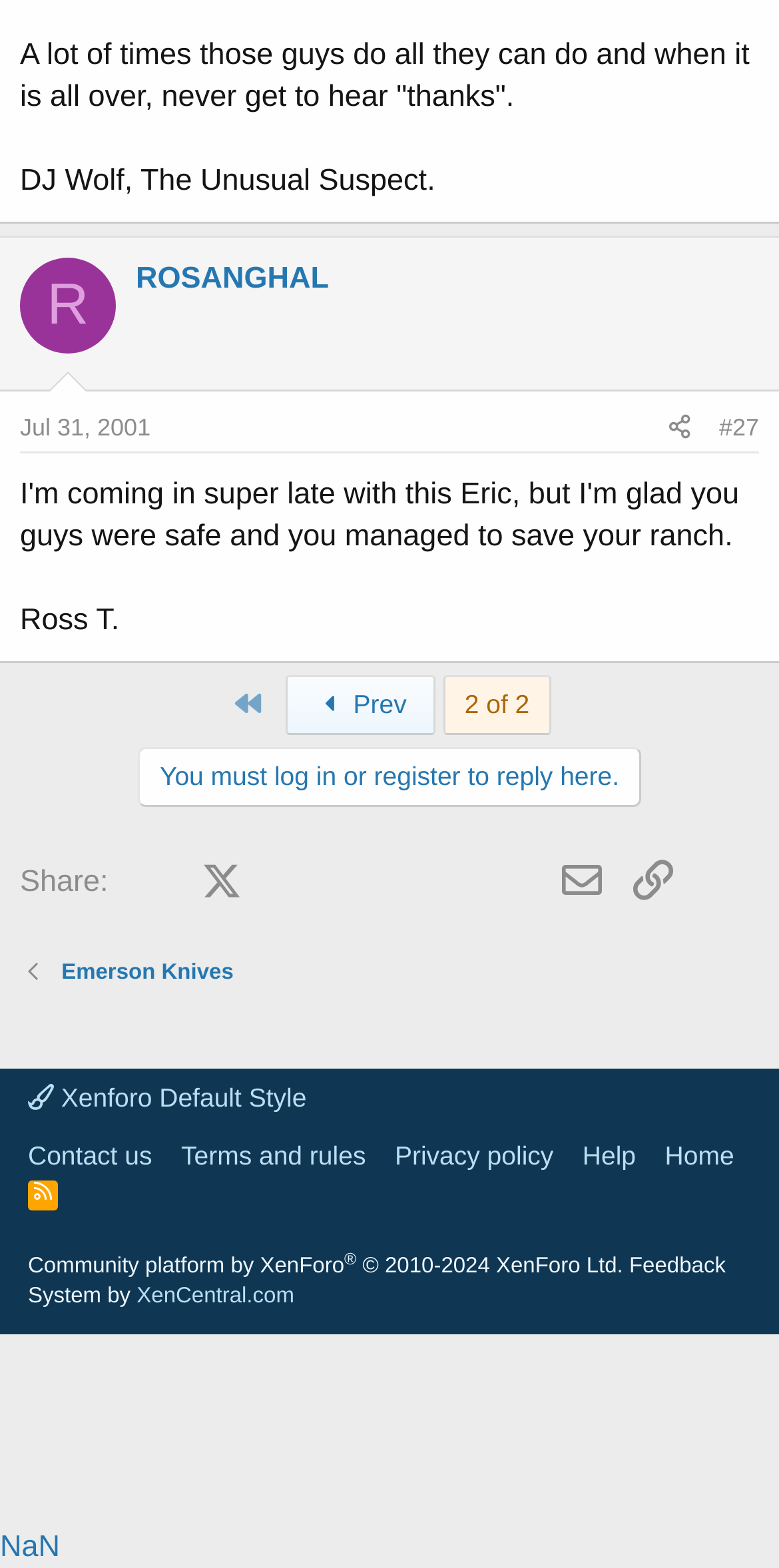Pinpoint the bounding box coordinates of the clickable element to carry out the following instruction: "Click on ROSANGHAL."

[0.026, 0.165, 0.149, 0.226]